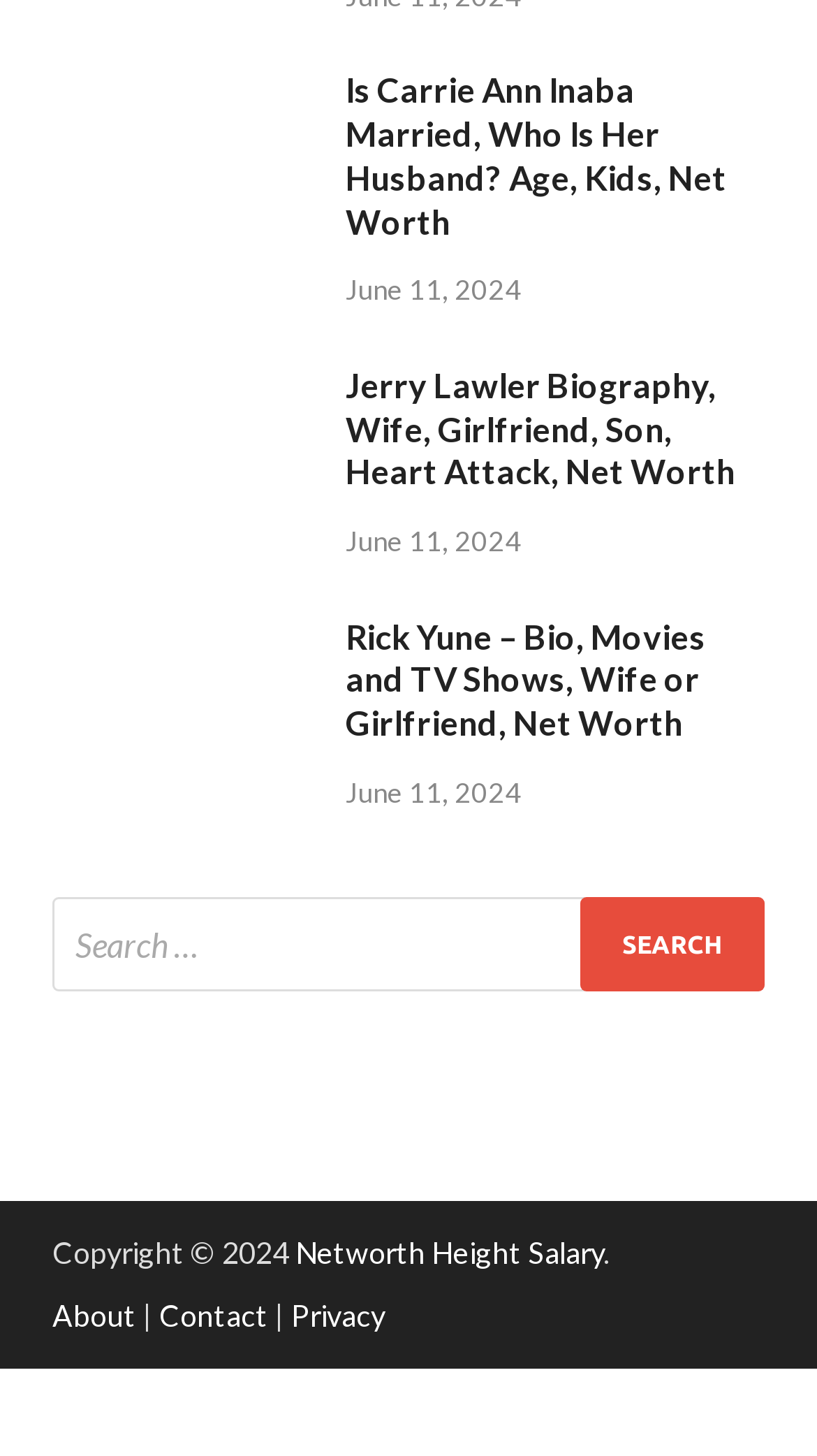Find the bounding box coordinates of the element I should click to carry out the following instruction: "Search for celebrities".

[0.064, 0.616, 0.936, 0.681]